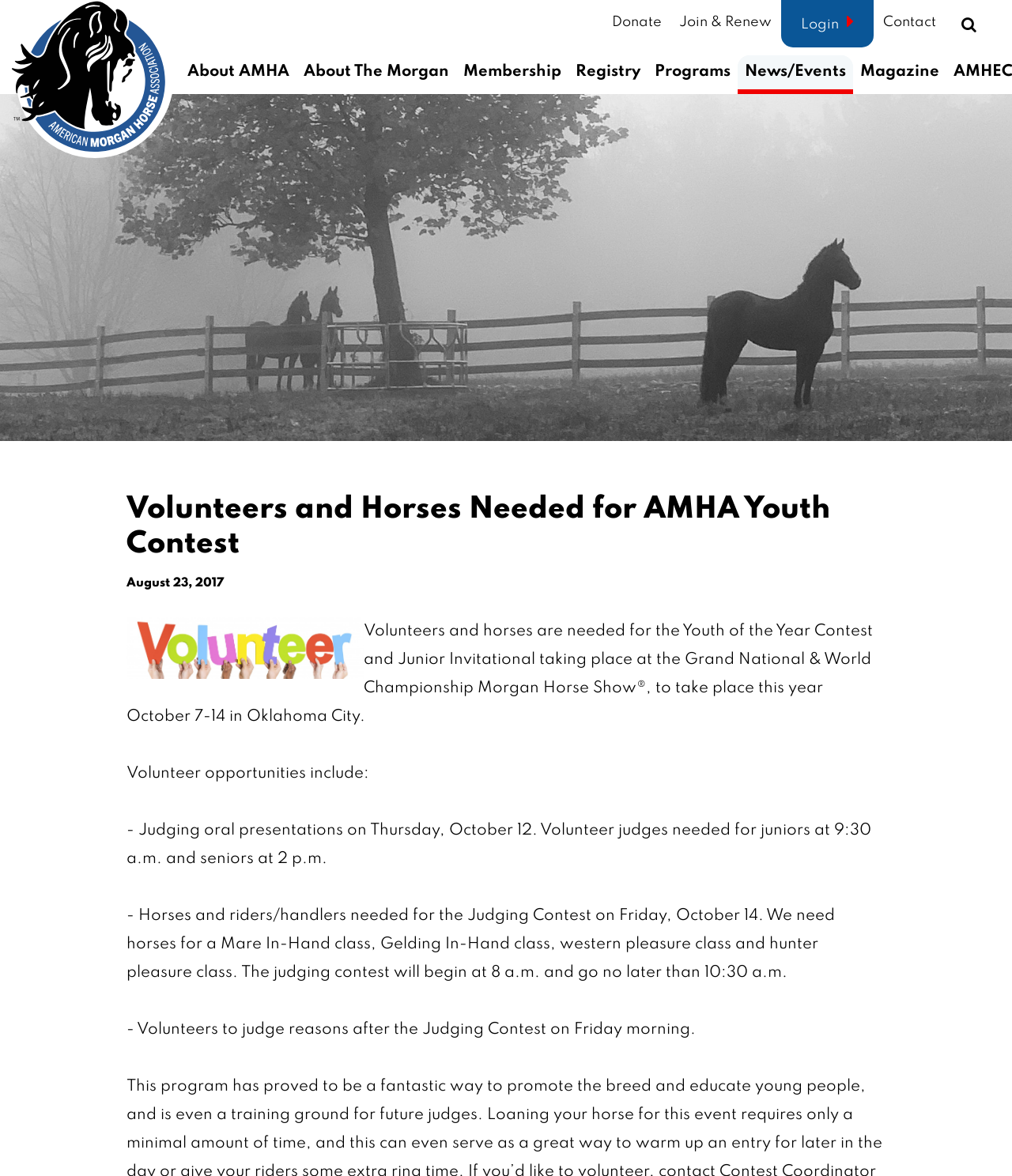Explain in detail what you observe on this webpage.

The webpage is about the American Morgan Horse Association, with a focus on volunteers and horses needed for the Youth of the Year Contest and Junior Invitational. At the top left, there is a link to the American Morgan Horse Association, accompanied by a small image. 

Below this, there is a main navigation menu with 8 links, including "About AMHA", "About The Morgan", "Membership", "Registry", "Programs", "News/Events", "Magazine", and "Contact". 

To the right of the main navigation menu, there is an ancillary navigation menu with 5 links, including "Donate", "Join & Renew", "Login", "Contact", and an empty link. 

A large image of a Morgan horse standing in a foggy field occupies the majority of the top section of the page. 

Below the image, there is a heading that reads "Volunteers and Horses Needed for AMHA Youth Contest". Next to the heading, there is a date "August 23, 2017", and a small image. 

The main content of the page is a paragraph of text that explains the need for volunteers and horses for the Youth of the Year Contest and Junior Invitational, which will take place at the Grand National & World Championship Morgan Horse Show. 

Below this, there are three bullet points that outline specific volunteer opportunities, including judging oral presentations, providing horses and riders for the Judging Contest, and judging reasons after the contest.